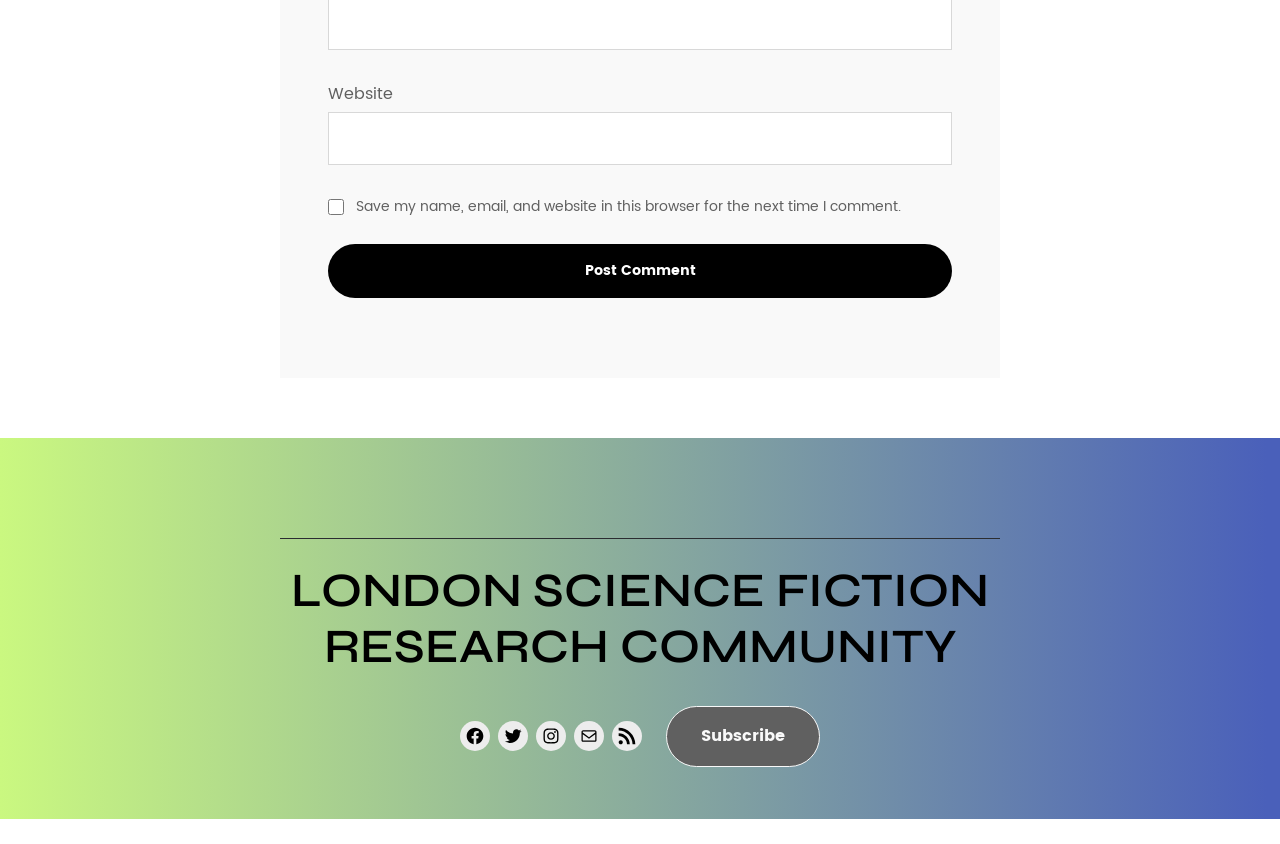Please determine the bounding box coordinates of the element's region to click in order to carry out the following instruction: "Check save my name". The coordinates should be four float numbers between 0 and 1, i.e., [left, top, right, bottom].

[0.256, 0.235, 0.269, 0.254]